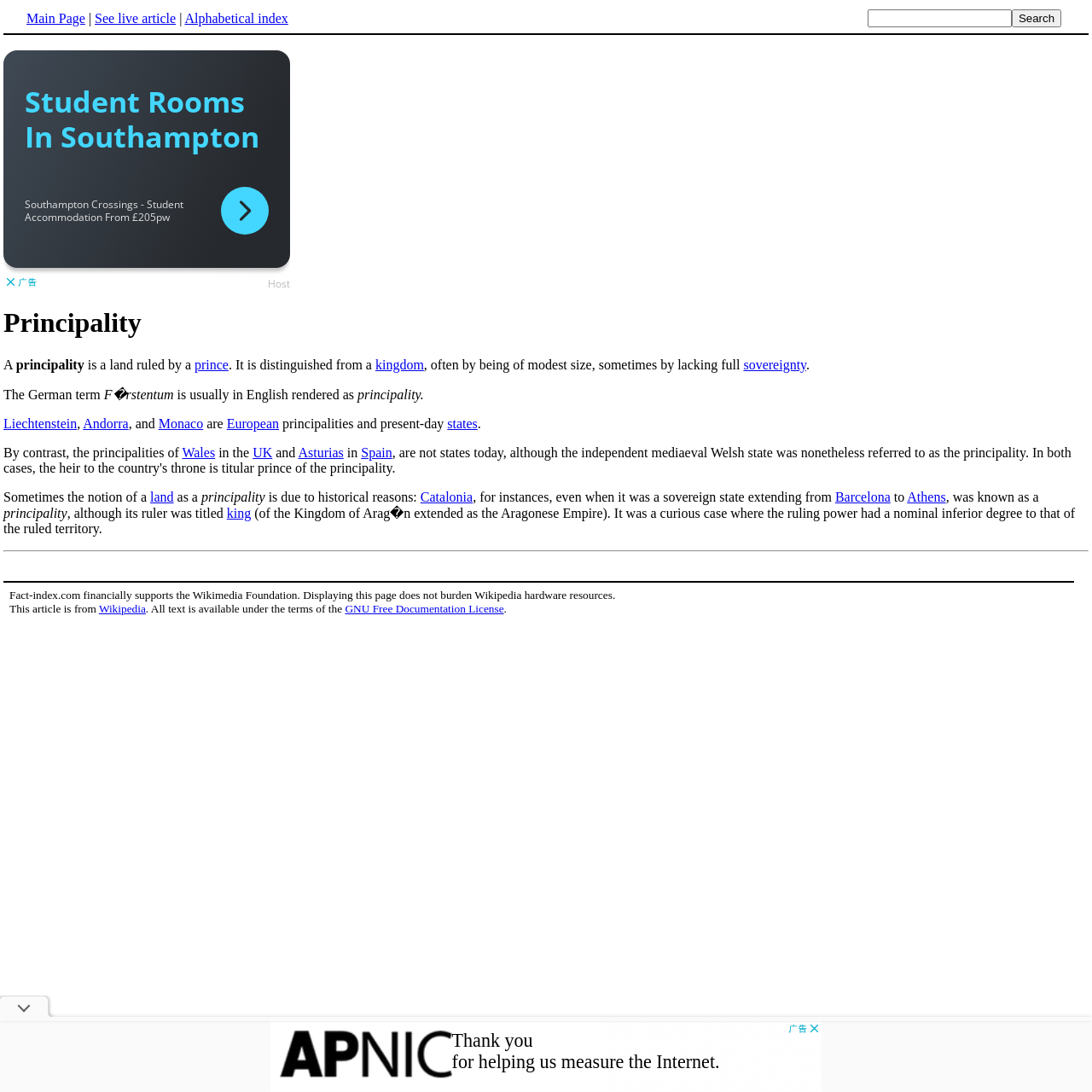Which European principalities are mentioned on the webpage?
Examine the image and provide an in-depth answer to the question.

The webpage mentions Liechtenstein, Andorra, and Monaco as European principalities and present-day states.